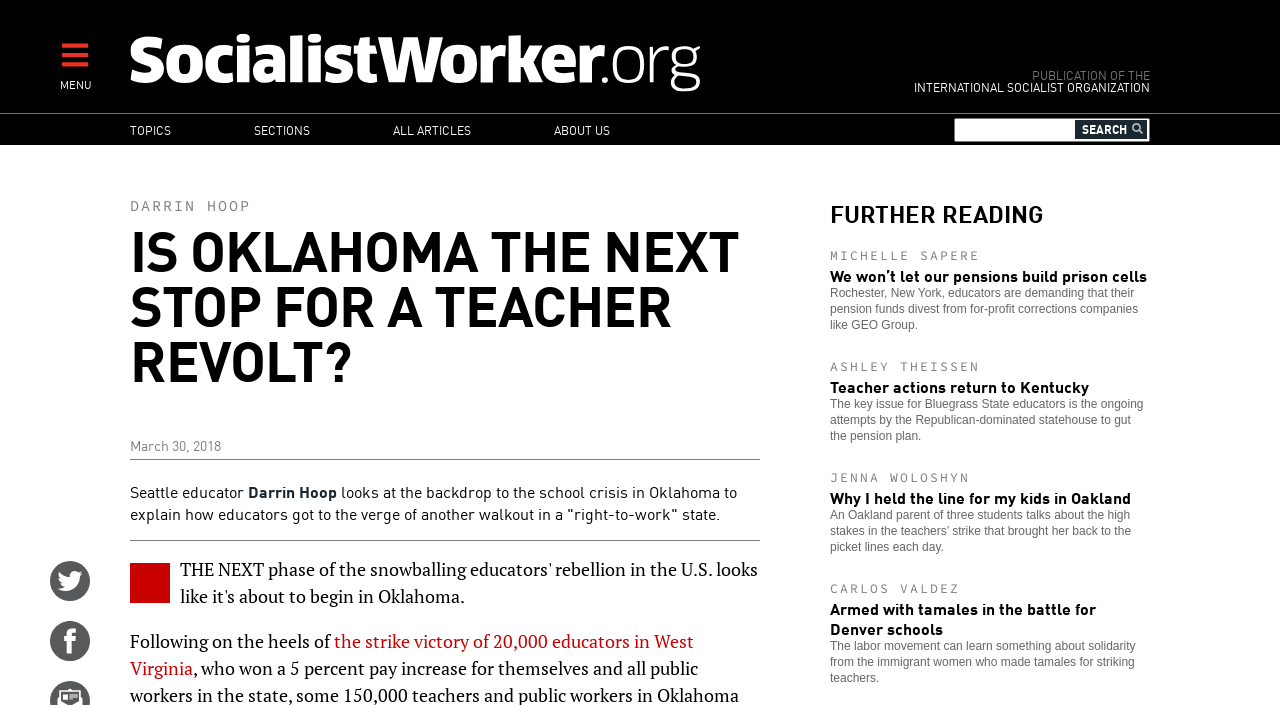Locate the bounding box coordinates of the area where you should click to accomplish the instruction: "Share on Twitter".

[0.039, 0.826, 0.07, 0.86]